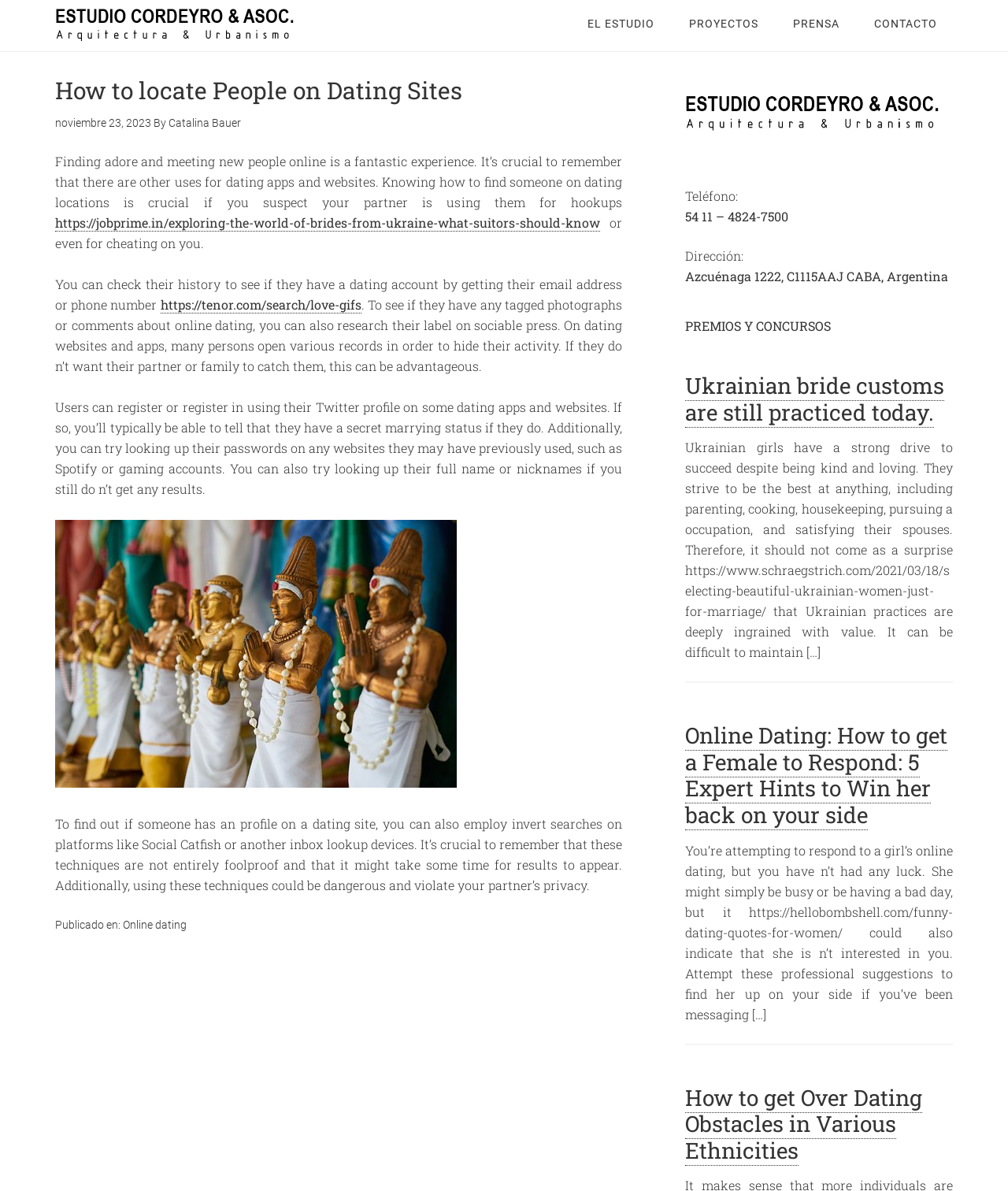Determine the bounding box coordinates of the clickable region to follow the instruction: "Click the 'Online dating' link".

[0.122, 0.771, 0.185, 0.782]